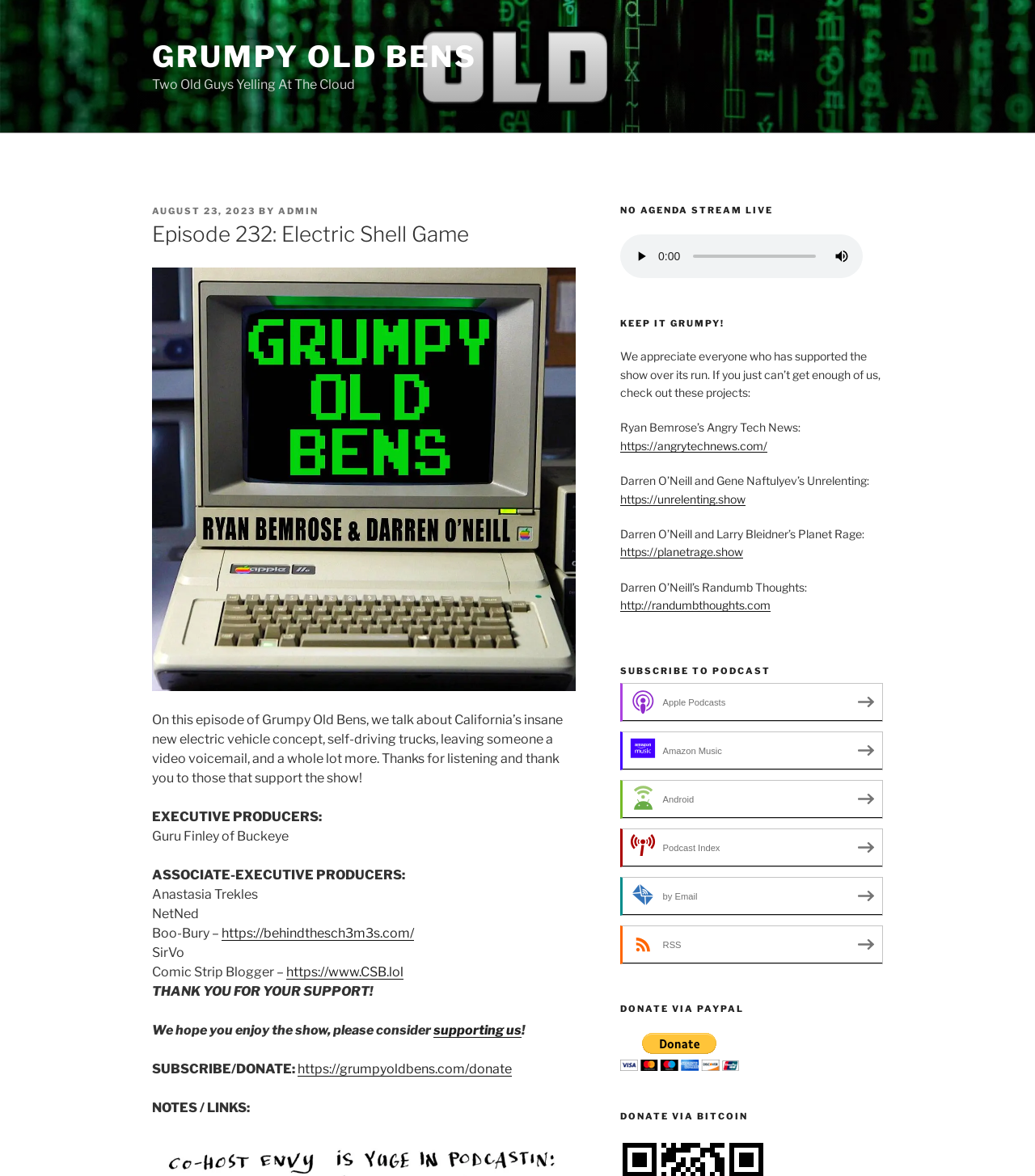Using the information in the image, could you please answer the following question in detail:
What is the topic of discussion in this episode?

I found the answer by reading the text under the heading 'Episode 232: Electric Shell Game', which says 'On this episode of Grumpy Old Bens, we talk about California’s insane new electric vehicle concept, self-driving trucks, leaving someone a video voicemail, and a whole lot more.' This indicates that the topics of discussion in this episode are electric vehicles and self-driving trucks.